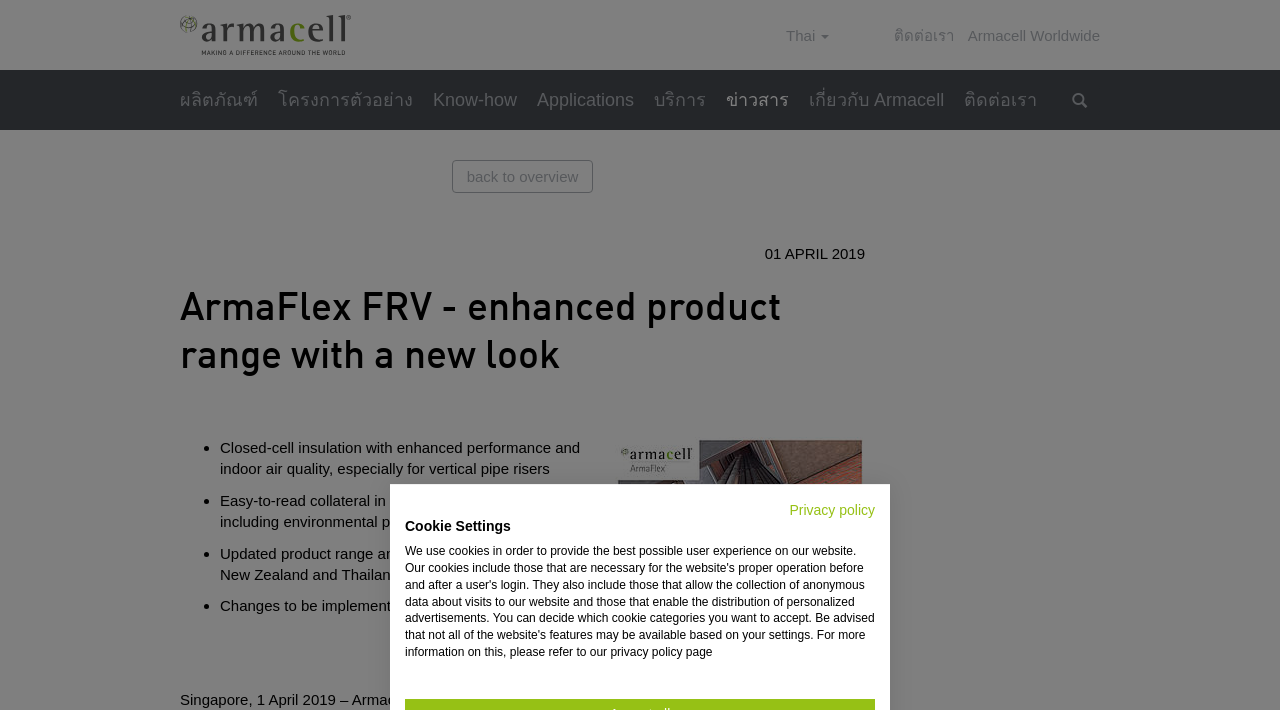Using the description "Privacy policy", predict the bounding box of the relevant HTML element.

[0.617, 0.707, 0.684, 0.73]